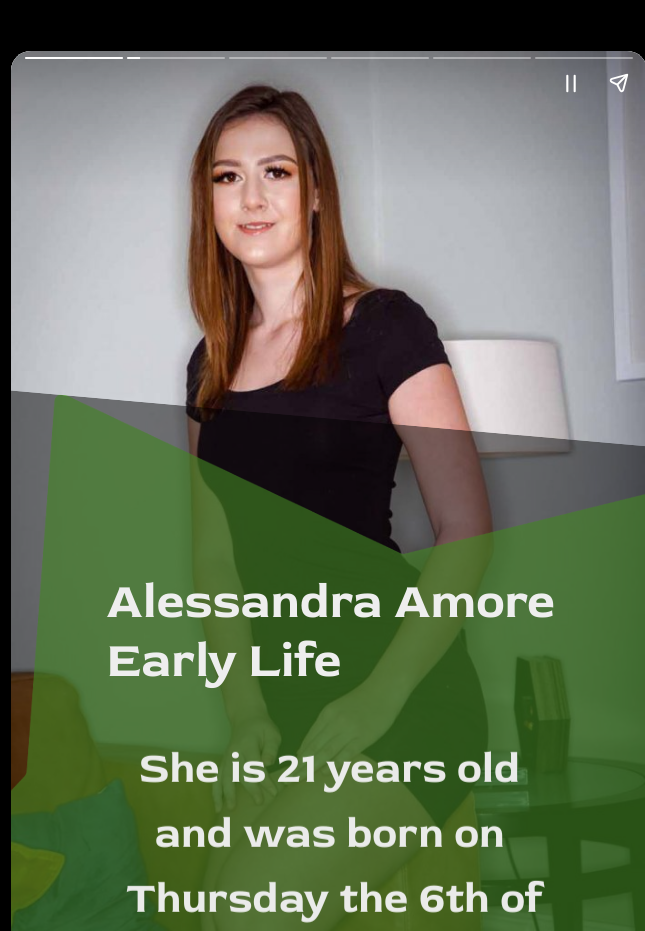What is the color of the wall behind Alessandra?
Please give a detailed and elaborate answer to the question.

The caption describes the scene, mentioning that Alessandra is standing in front of a light-colored wall, which complements her features.